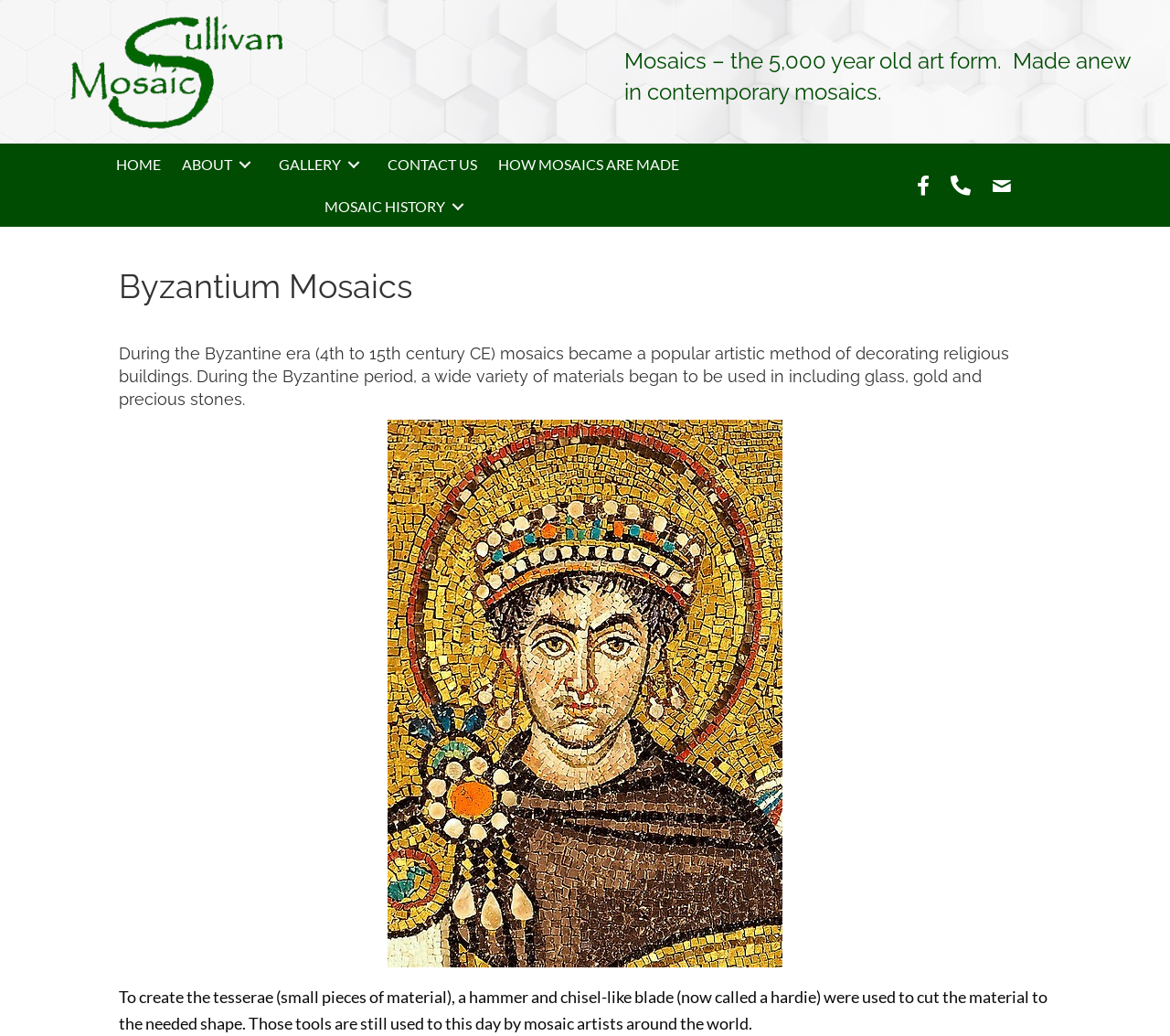What is the name of the period when mosaics became a popular artistic method?
Observe the image and answer the question with a one-word or short phrase response.

Byzantine era